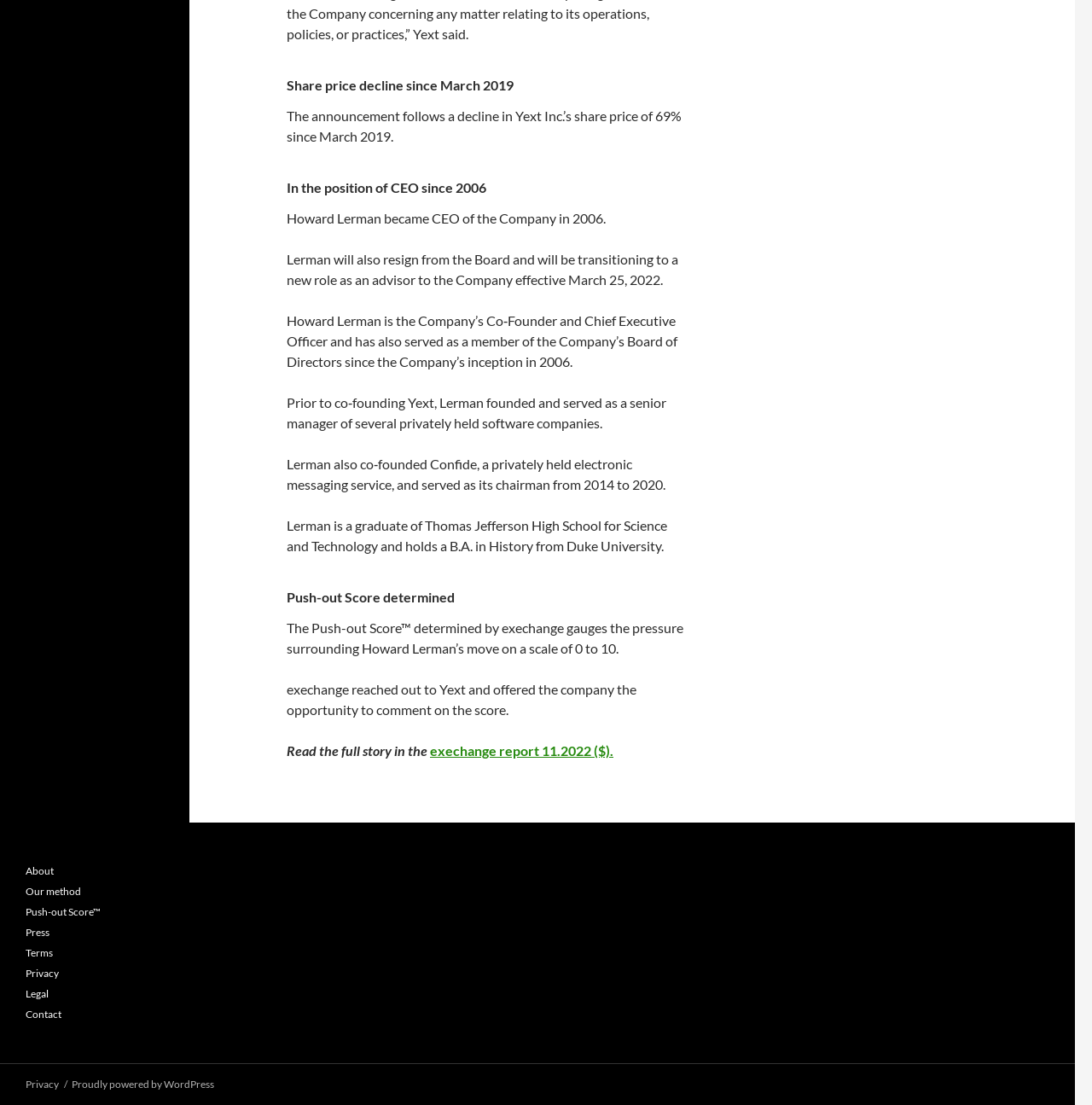Determine the bounding box for the UI element as described: "exechange report 11.2022 ($).". The coordinates should be represented as four float numbers between 0 and 1, formatted as [left, top, right, bottom].

[0.394, 0.672, 0.562, 0.686]